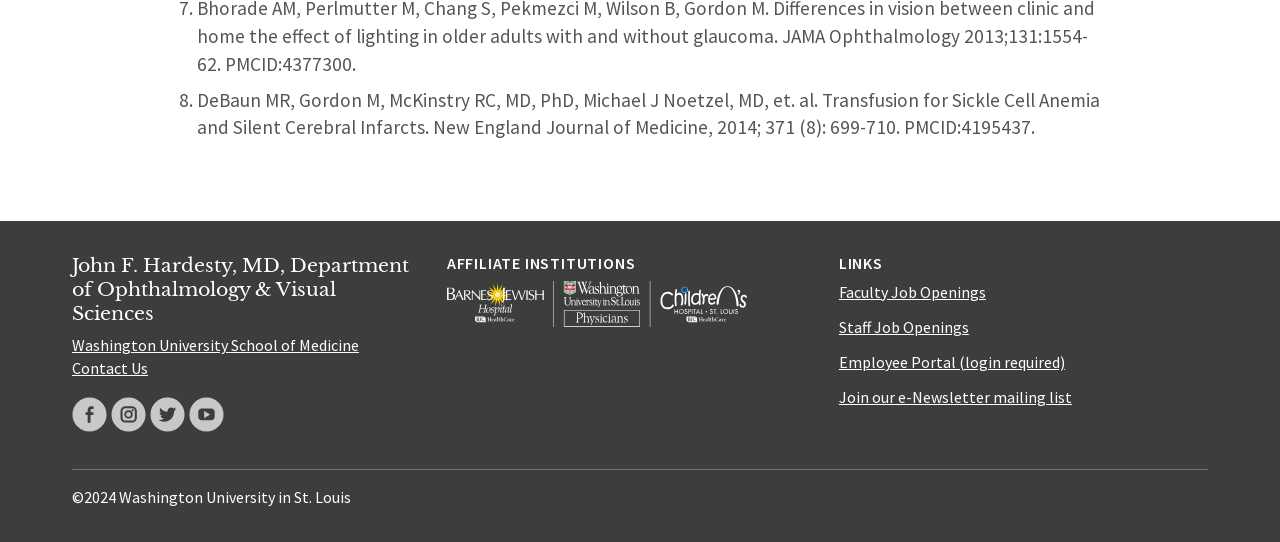Show the bounding box coordinates for the HTML element as described: "Staff Job Openings".

[0.655, 0.585, 0.757, 0.621]